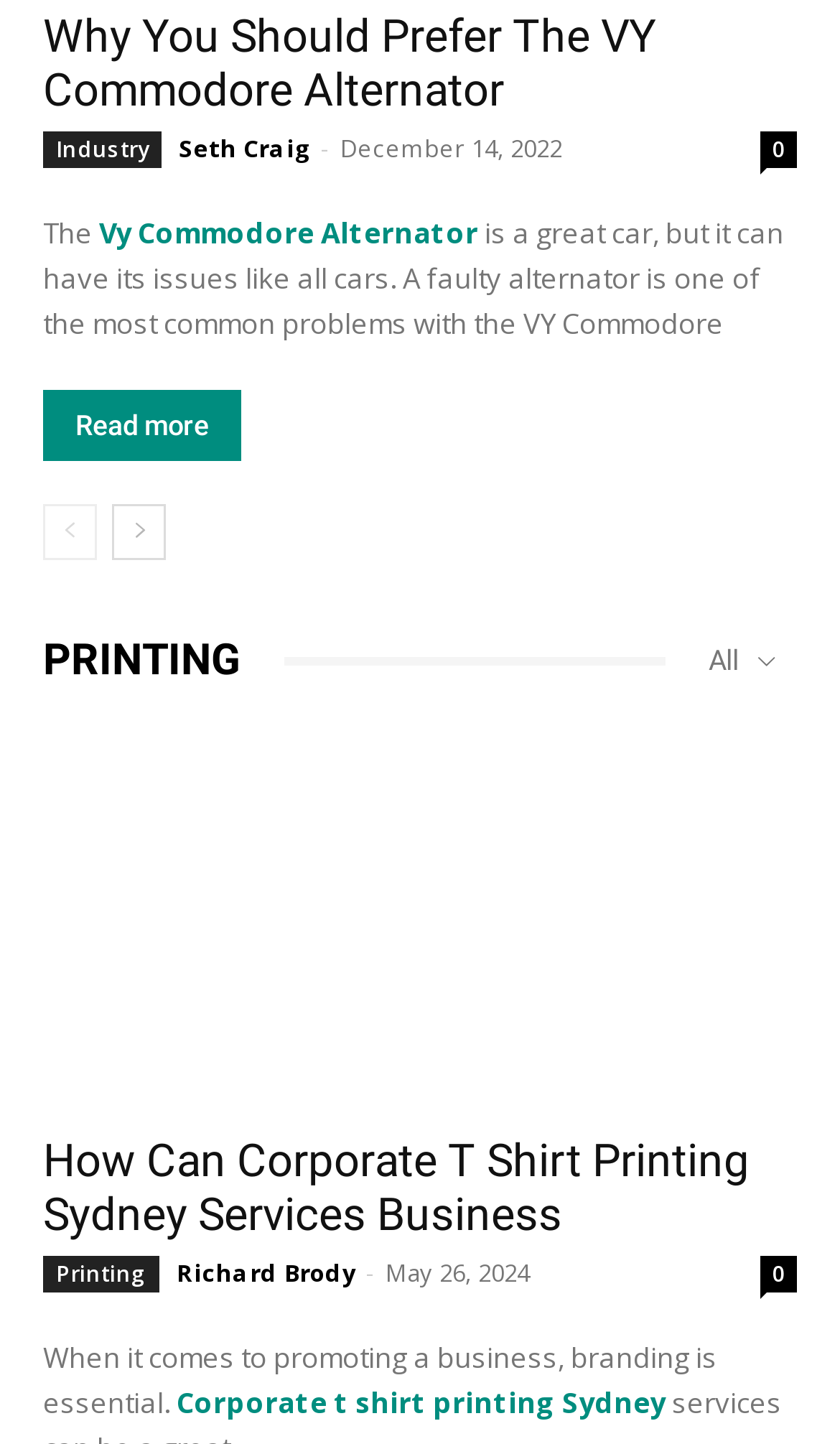Based on the element description, predict the bounding box coordinates (top-left x, top-left y, bottom-right x, bottom-right y) for the UI element in the screenshot: Vy Commodore Alternator

[0.118, 0.148, 0.569, 0.175]